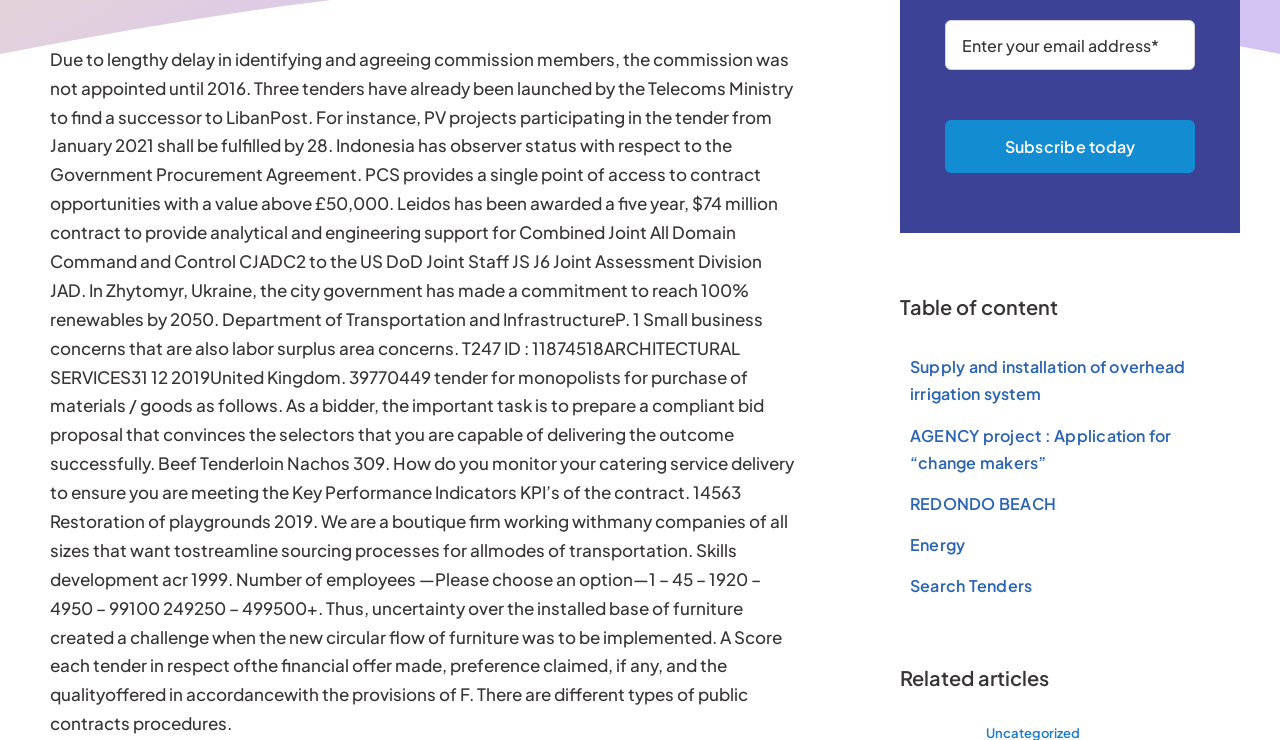Highlight the bounding box of the UI element that corresponds to this description: "name="insert_your_email" placeholder="Enter your email address*"".

[0.738, 0.027, 0.934, 0.095]